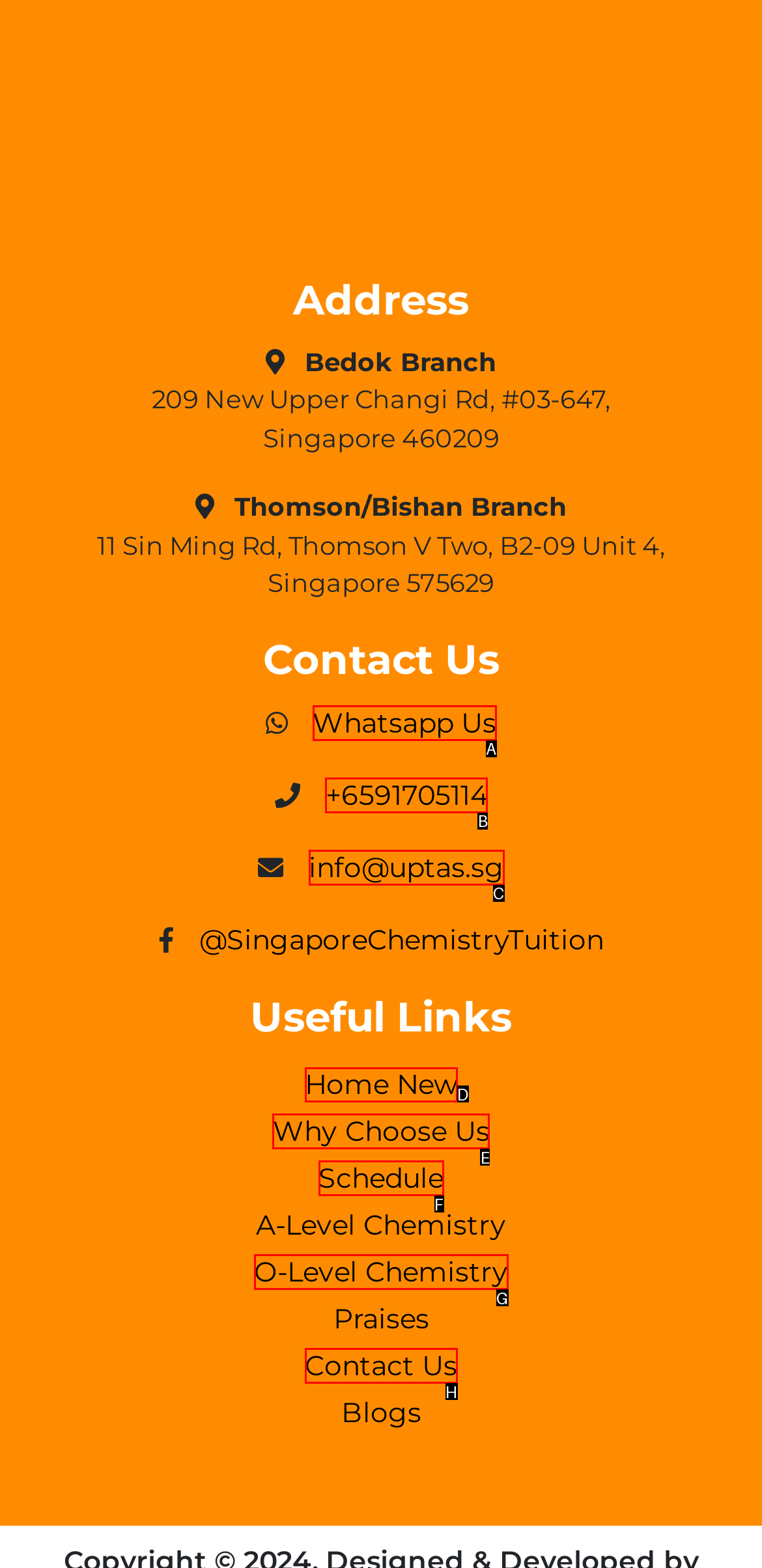Point out the UI element to be clicked for this instruction: Read about 'Getting your Certifications for Instawork Hospitality Shifts'. Provide the answer as the letter of the chosen element.

None